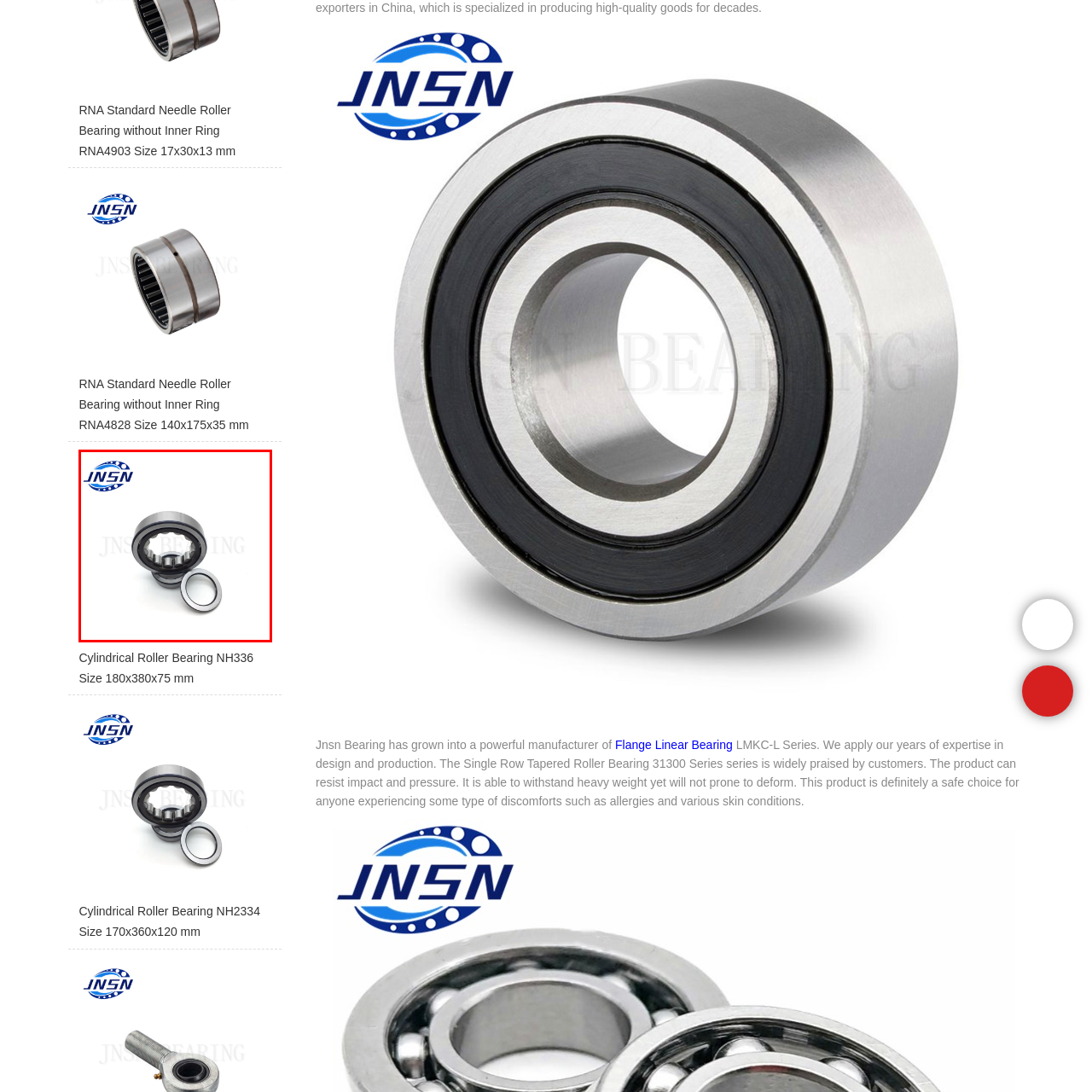Observe the image inside the red bounding box and answer briefly using a single word or phrase: What is the visible branding on the bearing?

JNSN